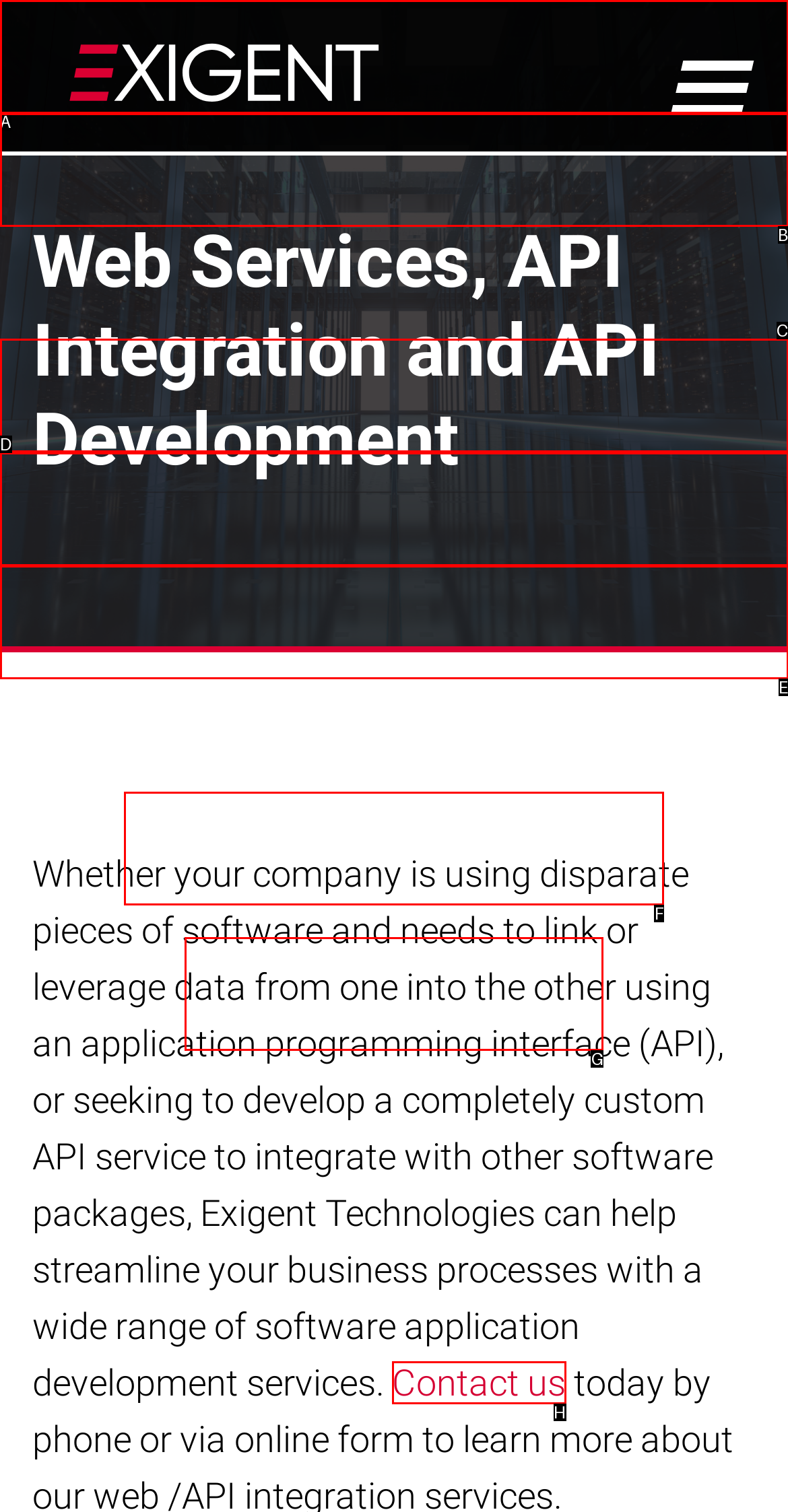Point out the HTML element I should click to achieve the following task: Read the Techwise blog Provide the letter of the selected option from the choices.

C